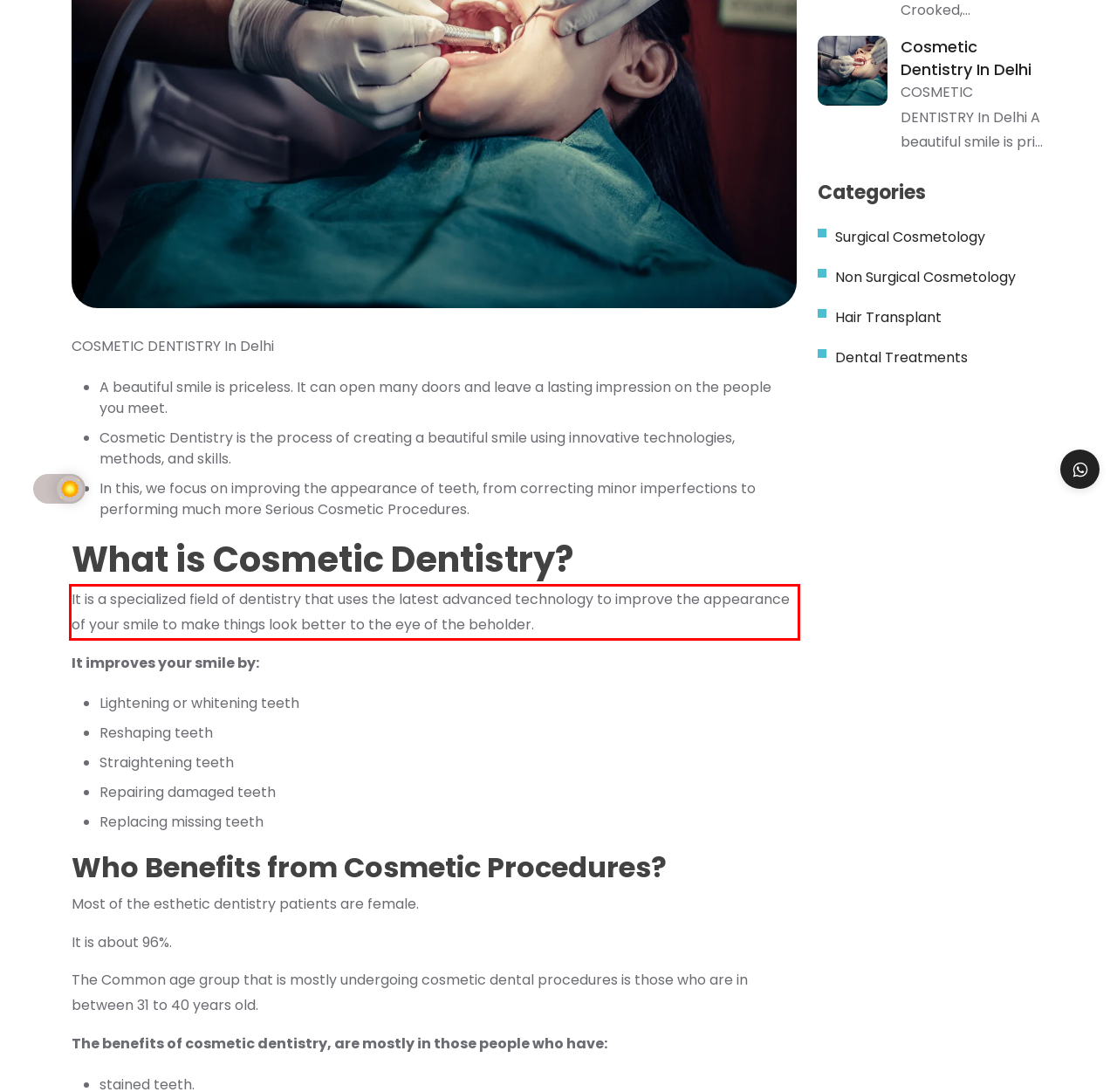Examine the webpage screenshot and use OCR to obtain the text inside the red bounding box.

It is a specialized field of dentistry that uses the latest advanced technology to improve the appearance of your smile to make things look better to the eye of the beholder.